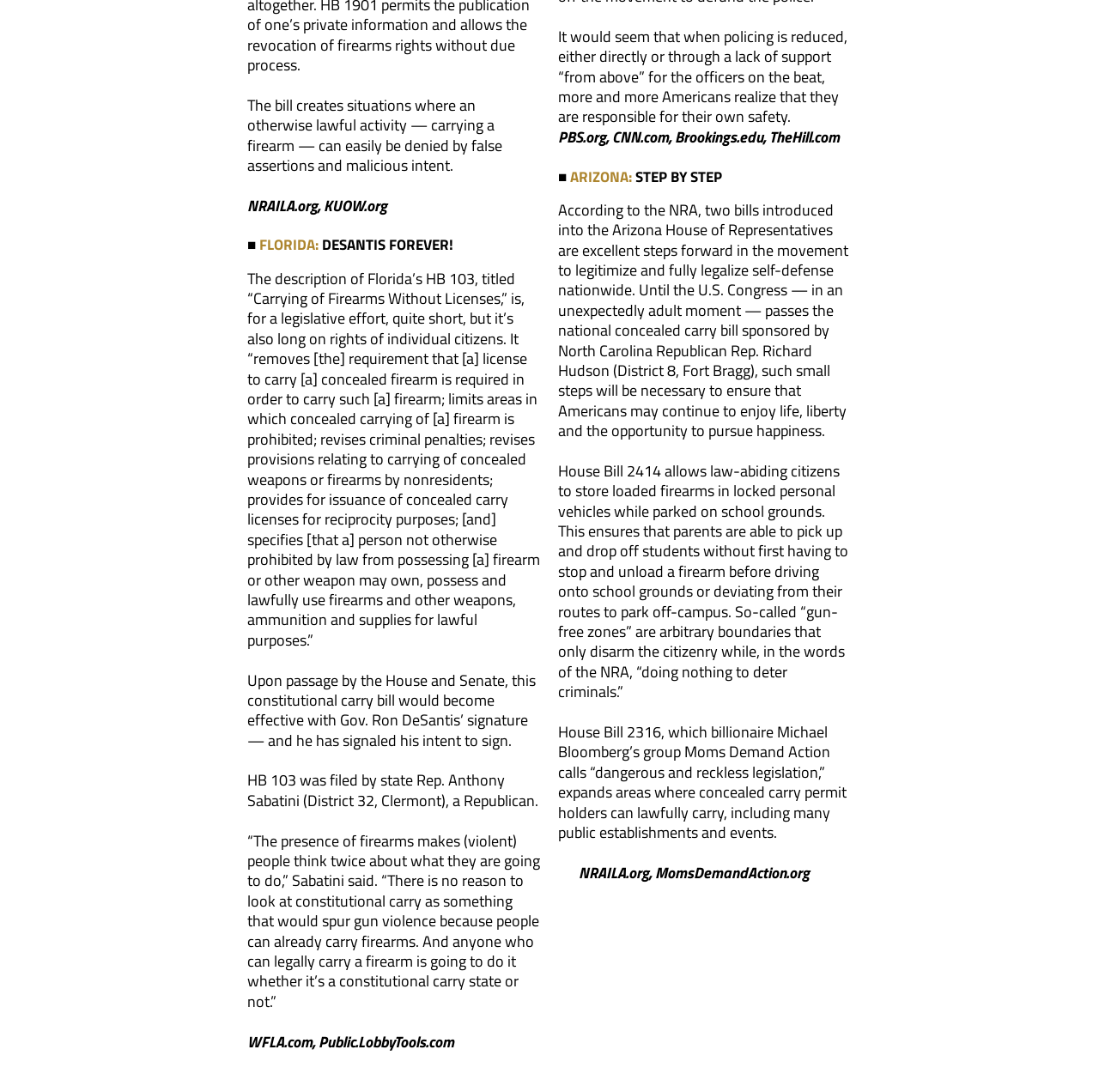Indicate the bounding box coordinates of the element that must be clicked to execute the instruction: "Check the news on WFLA.com". The coordinates should be given as four float numbers between 0 and 1, i.e., [left, top, right, bottom].

[0.225, 0.943, 0.284, 0.964]